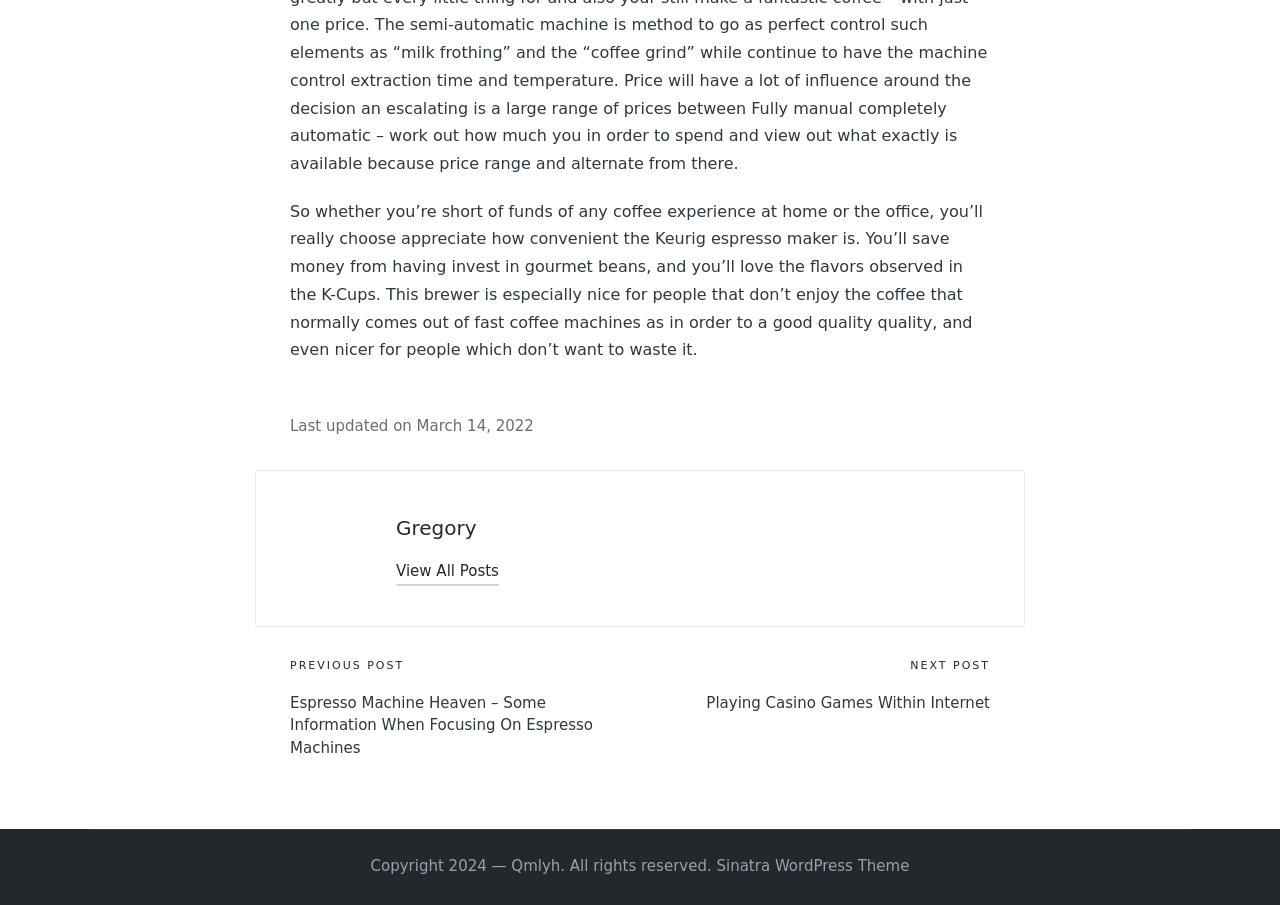Determine the bounding box coordinates for the HTML element described here: "Gregory".

[0.309, 0.57, 0.372, 0.596]